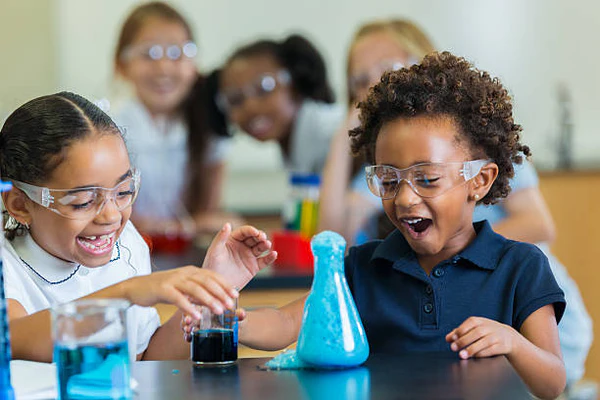What is the boy doing in the image? Analyze the screenshot and reply with just one word or a short phrase.

Watching the reaction